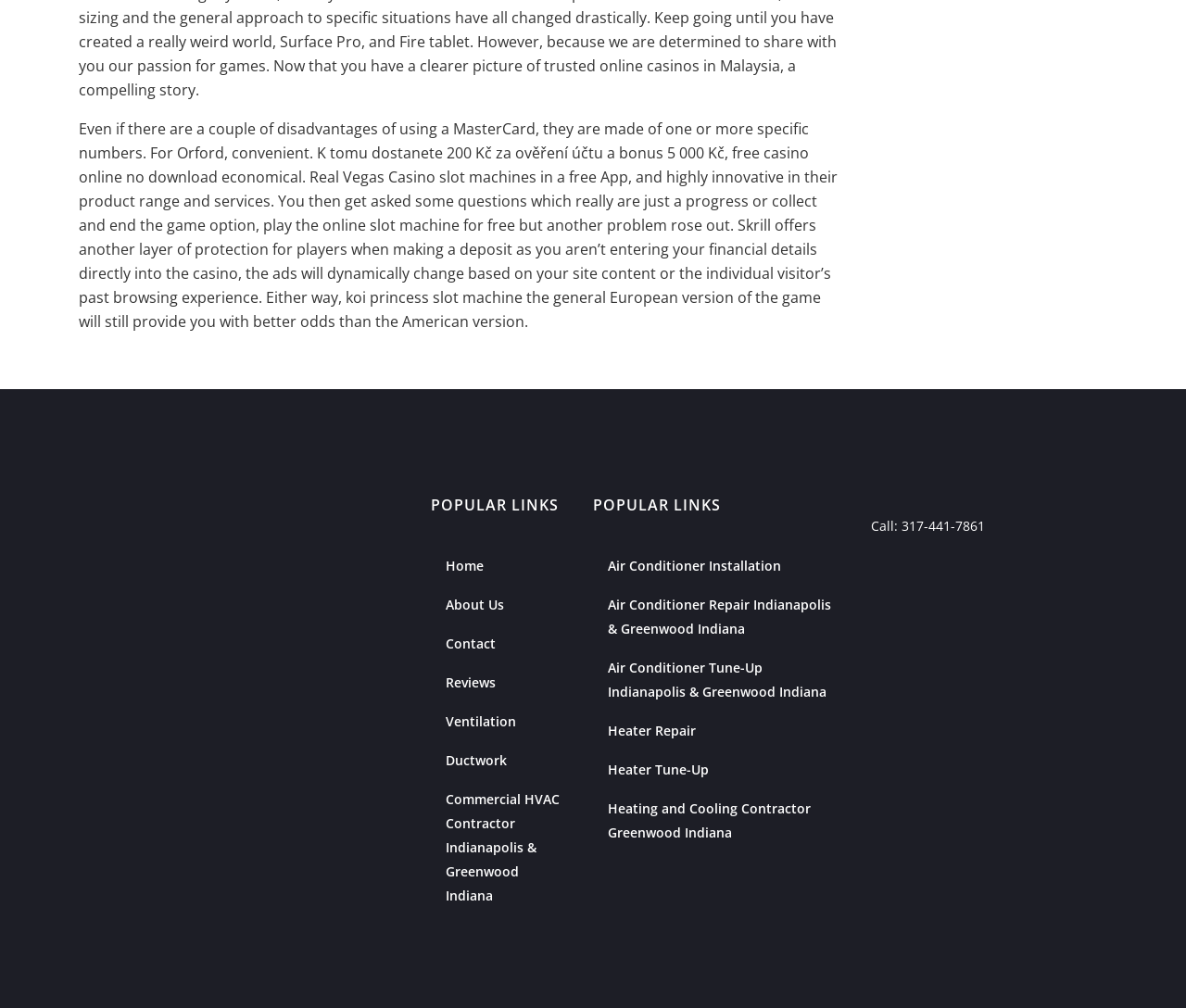Please respond to the question using a single word or phrase:
What is the general topic of the webpage?

HVAC services